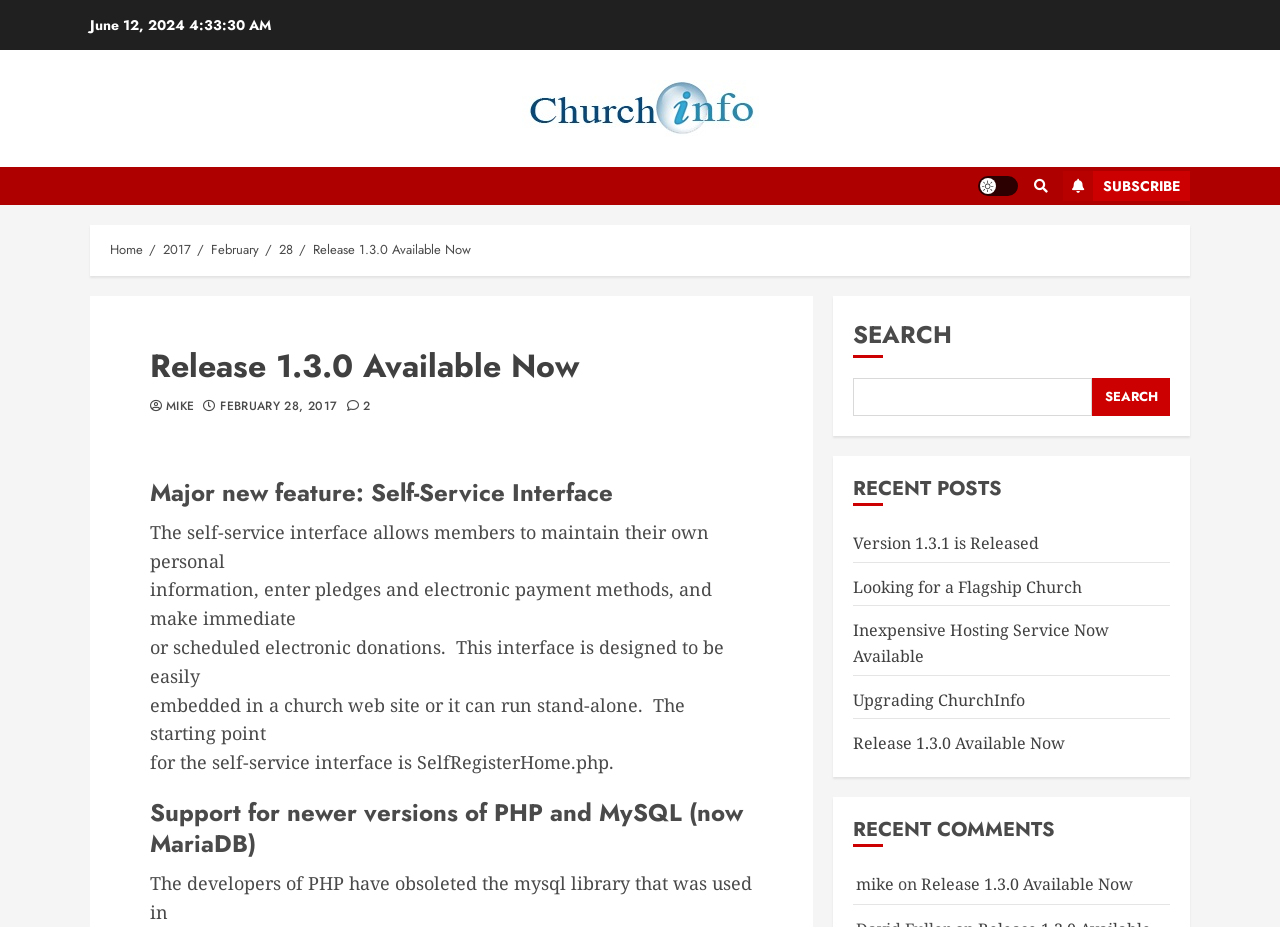Please provide a brief answer to the following inquiry using a single word or phrase:
What is the date of the release?

June 12, 2024